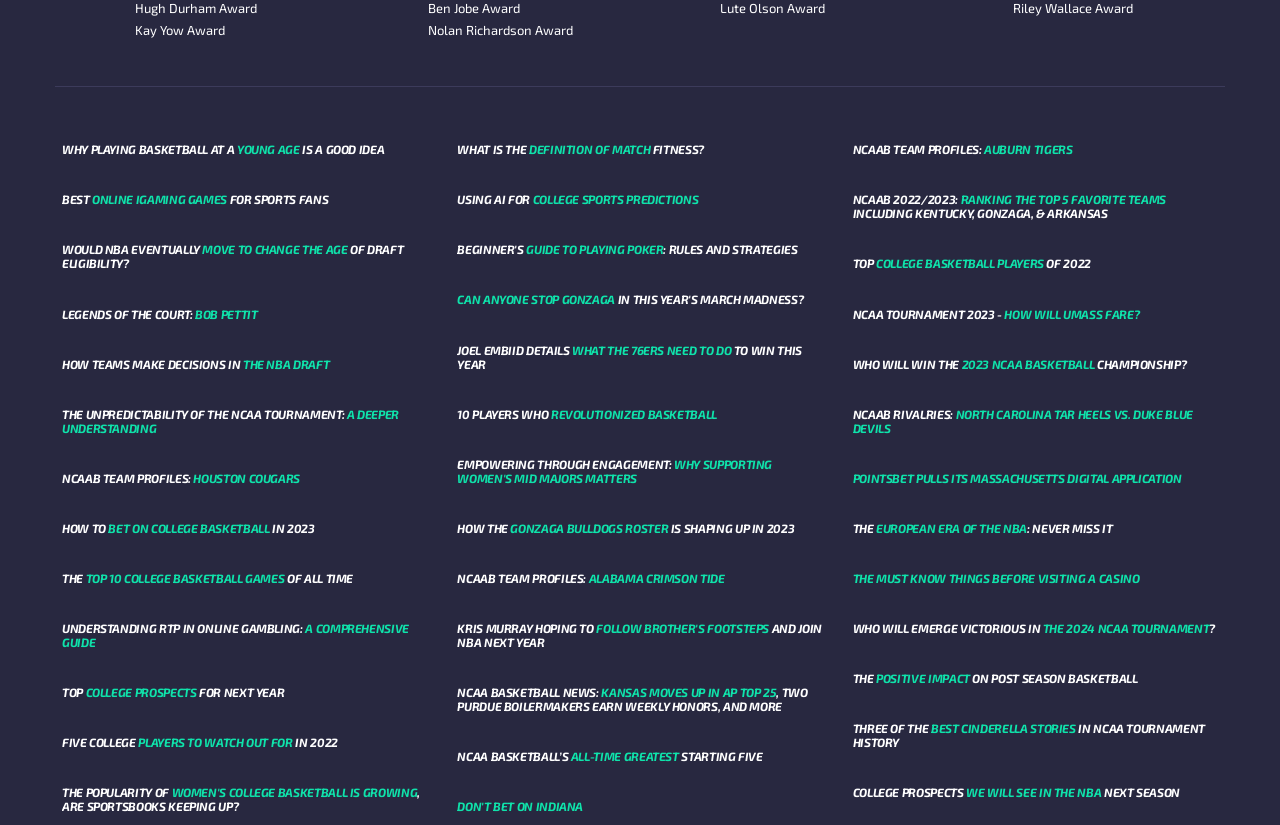What is the topic of the webpage?
Respond to the question with a well-detailed and thorough answer.

Based on the headings and links on the webpage, it appears to be focused on basketball, with topics ranging from college basketball teams to NBA news and predictions.